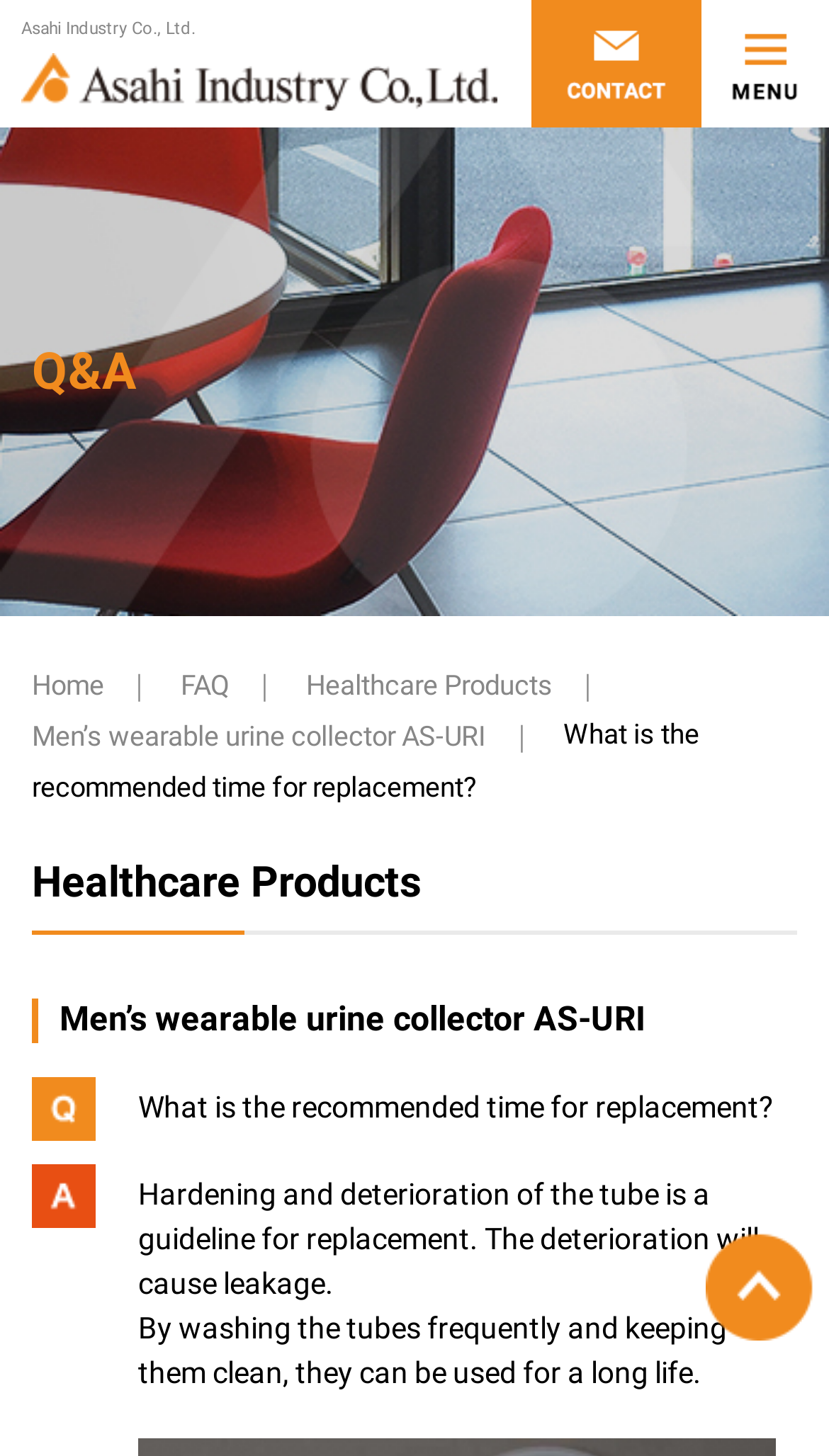Please locate the bounding box coordinates of the element that needs to be clicked to achieve the following instruction: "view Q&A page". The coordinates should be four float numbers between 0 and 1, i.e., [left, top, right, bottom].

[0.038, 0.235, 0.164, 0.276]